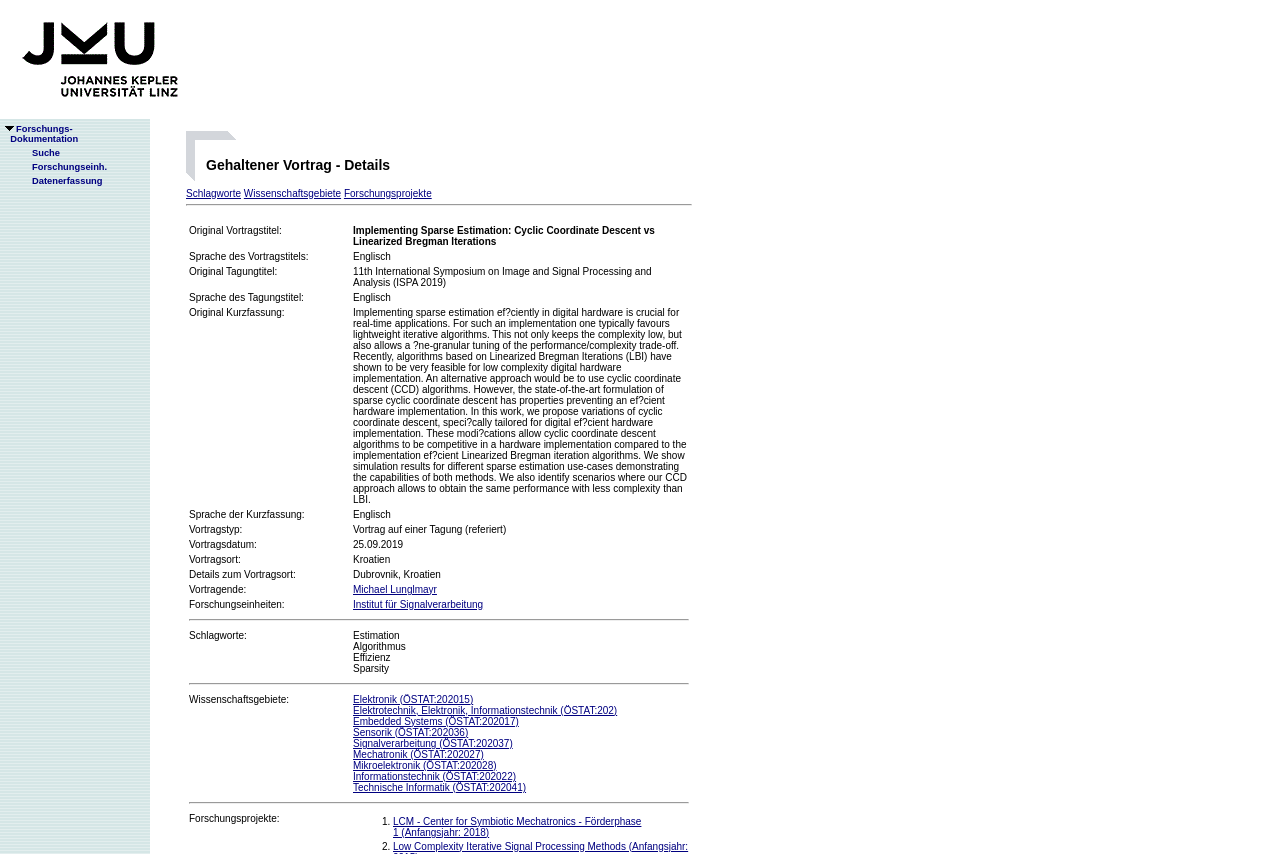What is the language of the lecture title?
Look at the image and provide a short answer using one word or a phrase.

English